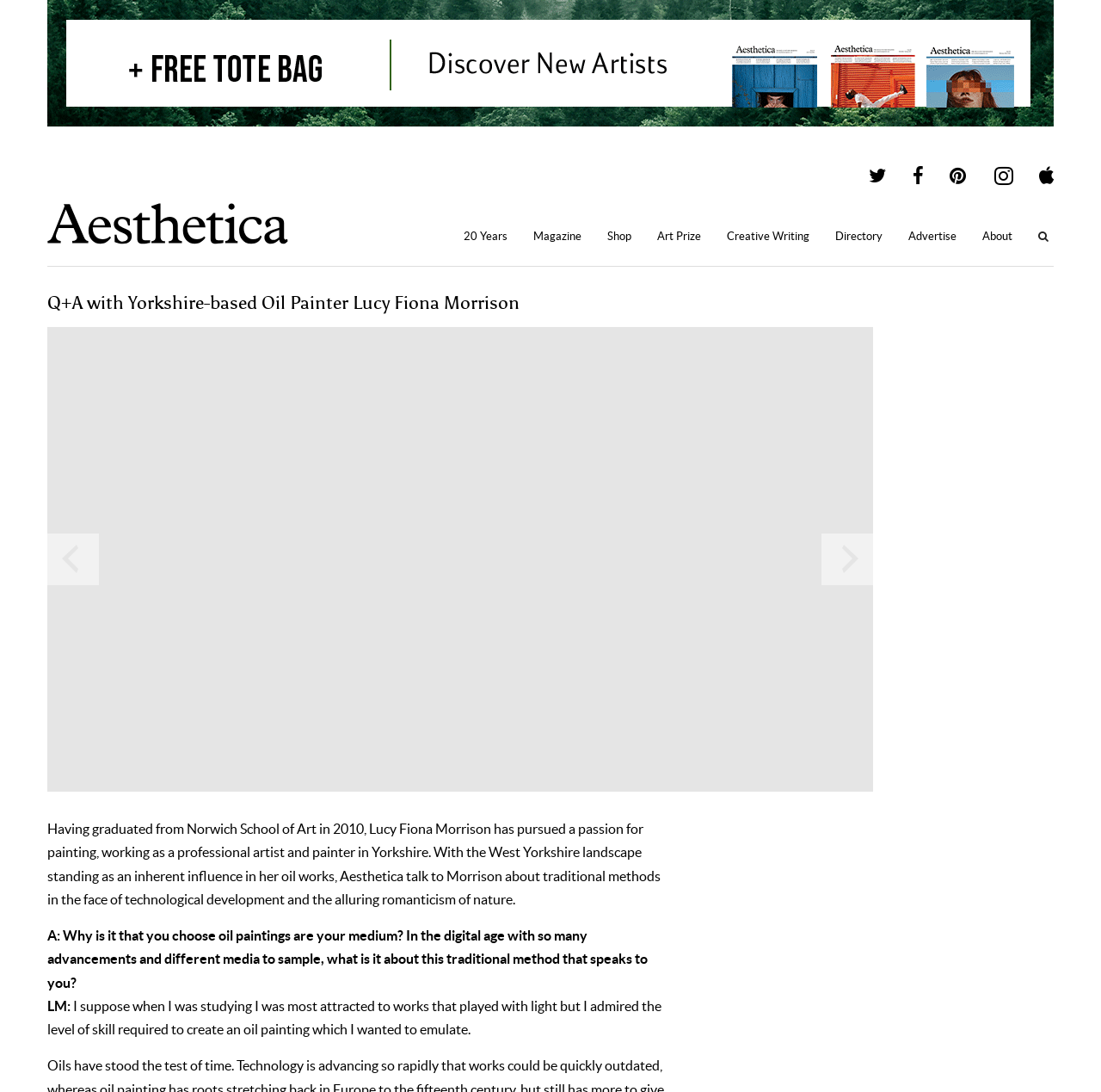Identify the bounding box coordinates of the region that should be clicked to execute the following instruction: "View the image".

[0.043, 0.0, 0.957, 0.116]